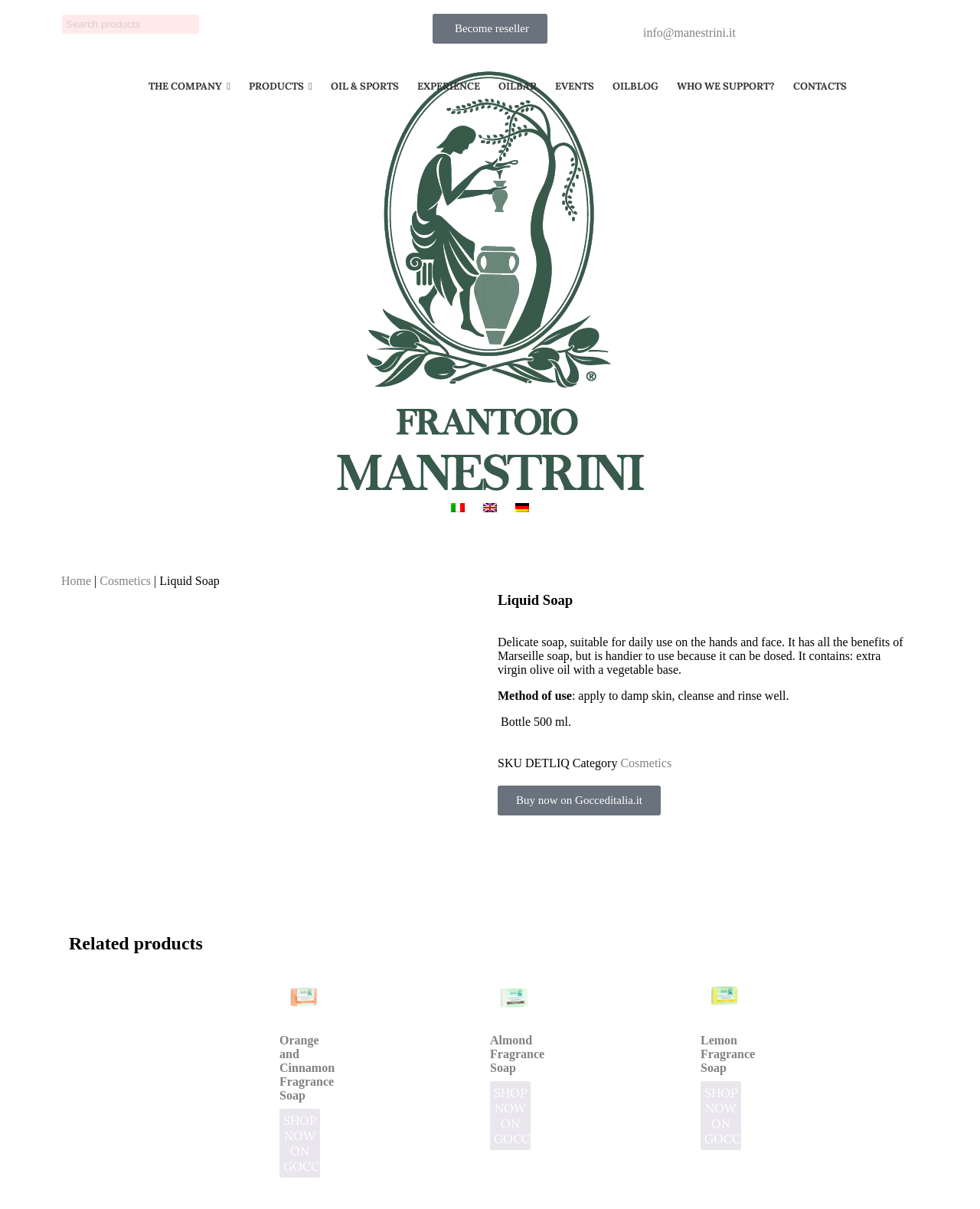Provide a thorough summary of the webpage.

This webpage is about a product called "Liquid Soap" from Frantoio Manestrini. At the top, there is a search bar and several links to different sections of the website, including "THE COMPANY", "PRODUCTS", "OIL & SPORTS", and more. Below this, there is a navigation bar with breadcrumbs, showing the path "Home > Cosmetics > Liquid Soap".

The main content of the page is about the Liquid Soap product. There is a heading "Liquid Soap" and a description of the product, stating that it is a delicate soap suitable for daily use on hands and face, with the benefits of Marseille soap but easier to use because it can be dosed. The description also mentions that it contains extra virgin olive oil with a vegetable base.

Below the description, there are details about the product, including the method of use, bottle size, and SKU. There are also links to related products, including "Orange and Cinnamon Fragrance Soap", "Almond Fragrance Soap", and "Lemon Fragrance Soap", each with a heading and a "SHOP NOW ON GOCCEDITALIA.IT" link.

On the right side of the page, there are language options, with links to Italian, English, and German, each with a corresponding flag icon. At the bottom of the page, there is a section titled "Related products" with links to the aforementioned products.